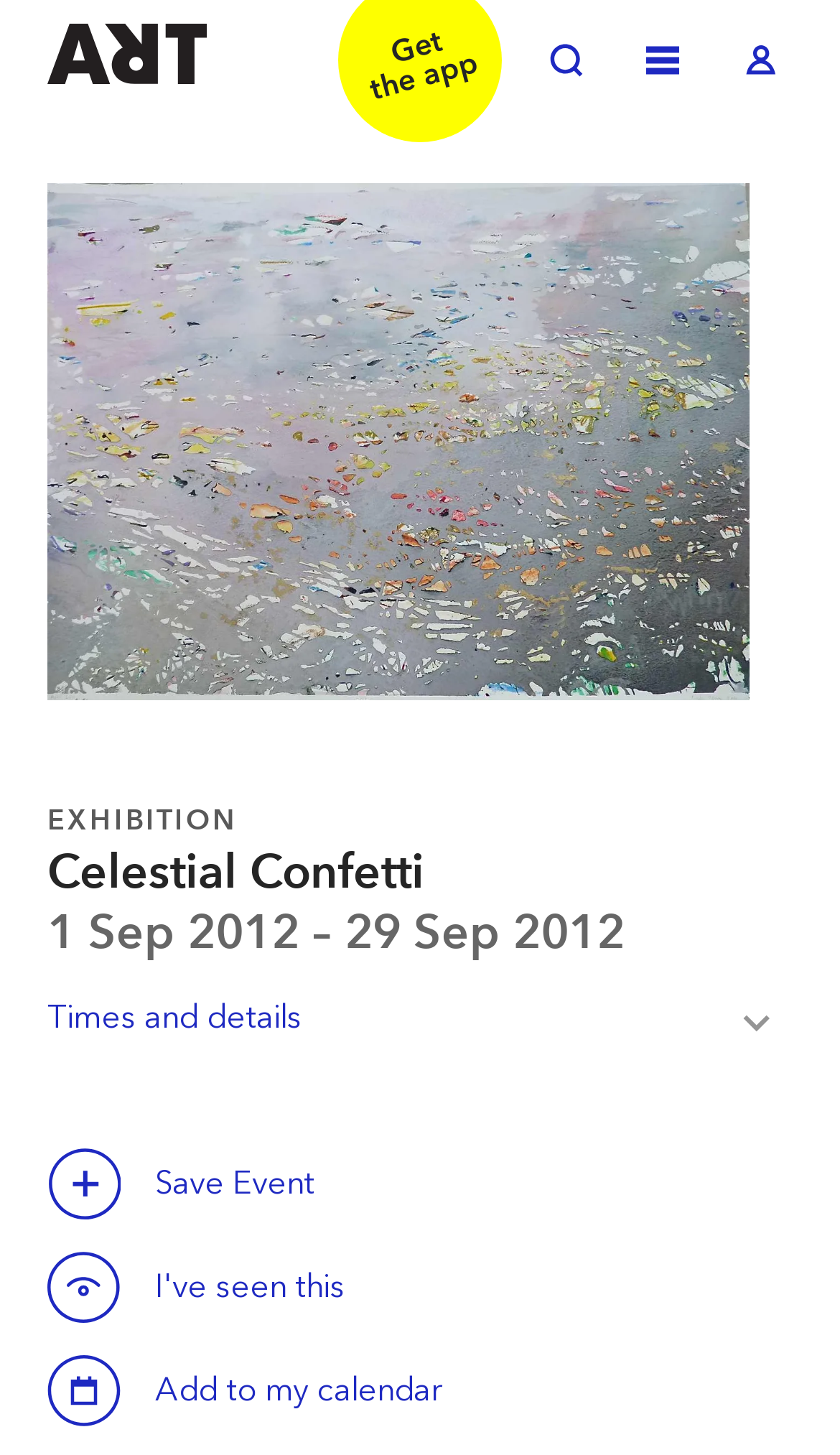What is the function of the 'Calendar' button?
Answer the question with detailed information derived from the image.

The function of the 'Calendar' button can be inferred from the static text 'Add to my calendar' located next to the button, which suggests that clicking the button will add the event to the user's calendar.